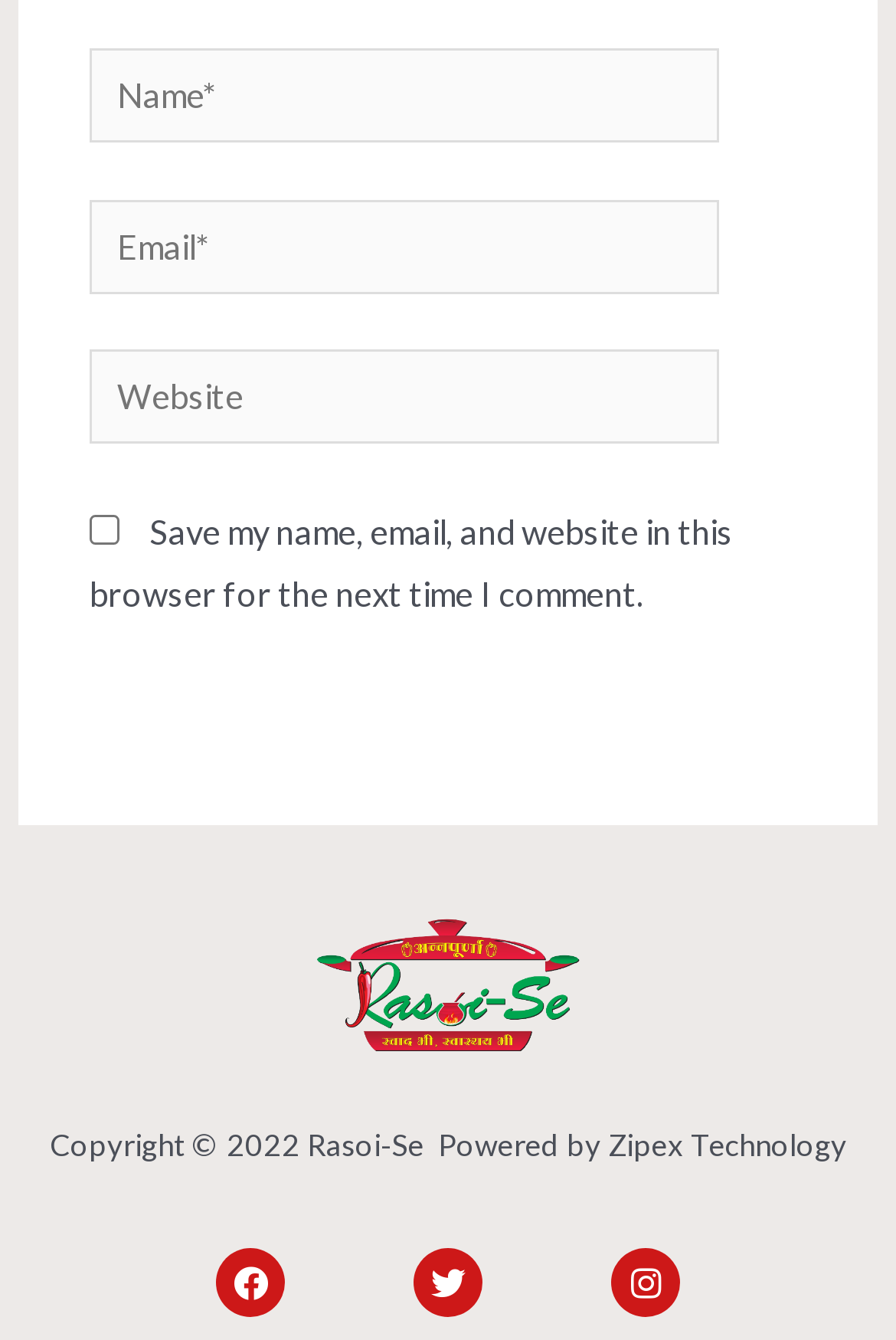Determine the bounding box coordinates for the HTML element mentioned in the following description: "parent_node: Website name="url" placeholder="Website"". The coordinates should be a list of four floats ranging from 0 to 1, represented as [left, top, right, bottom].

[0.1, 0.261, 0.802, 0.331]